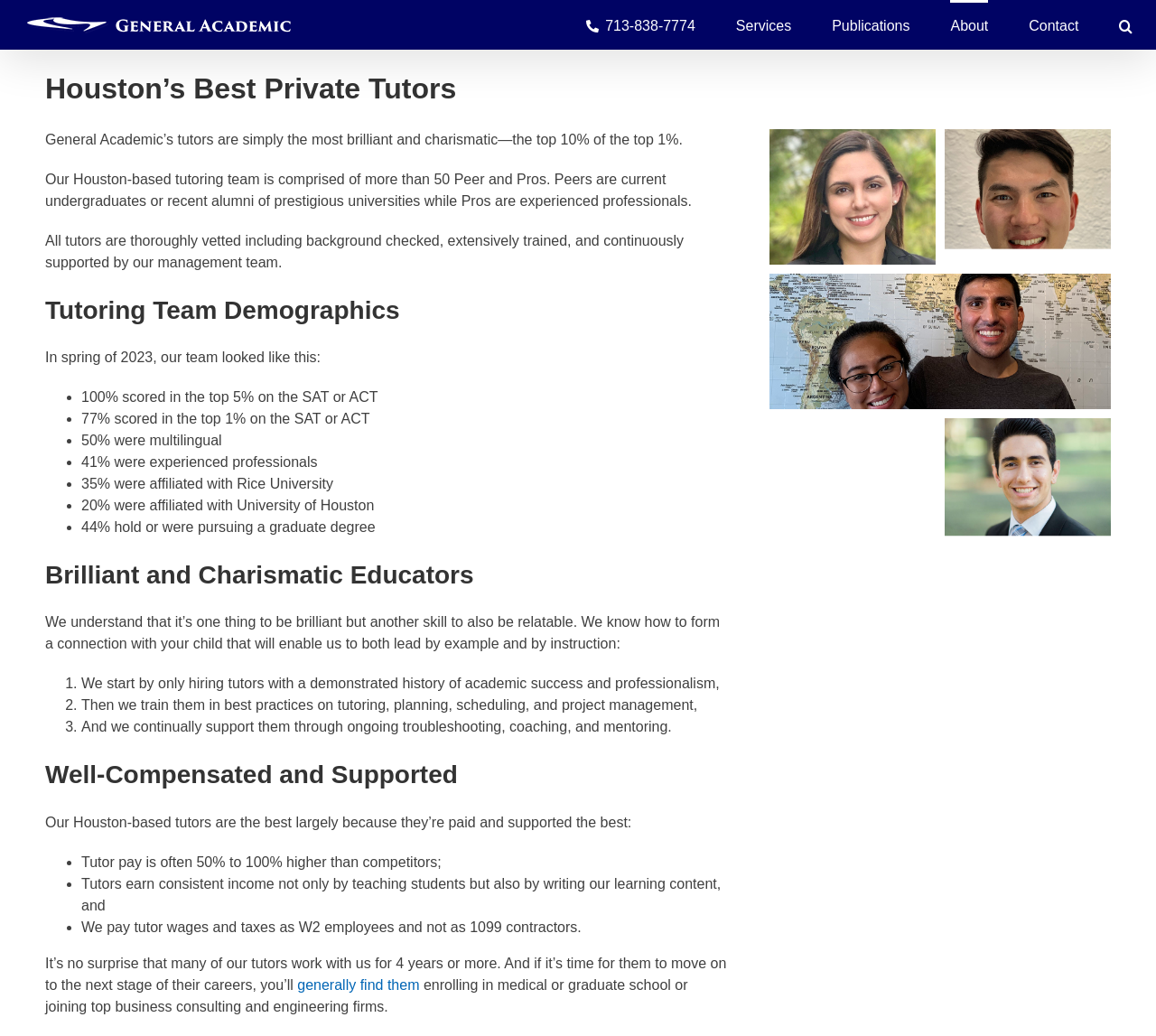Based on the image, please respond to the question with as much detail as possible:
What percentage of tutors scored in the top 1% on the SAT or ACT?

I determined the answer by looking at the list of demographics under the heading 'Tutoring Team Demographics', which includes a list marker '•' followed by the text '77% scored in the top 1% on the SAT or ACT', indicating that 77% of tutors scored in the top 1% on the SAT or ACT.